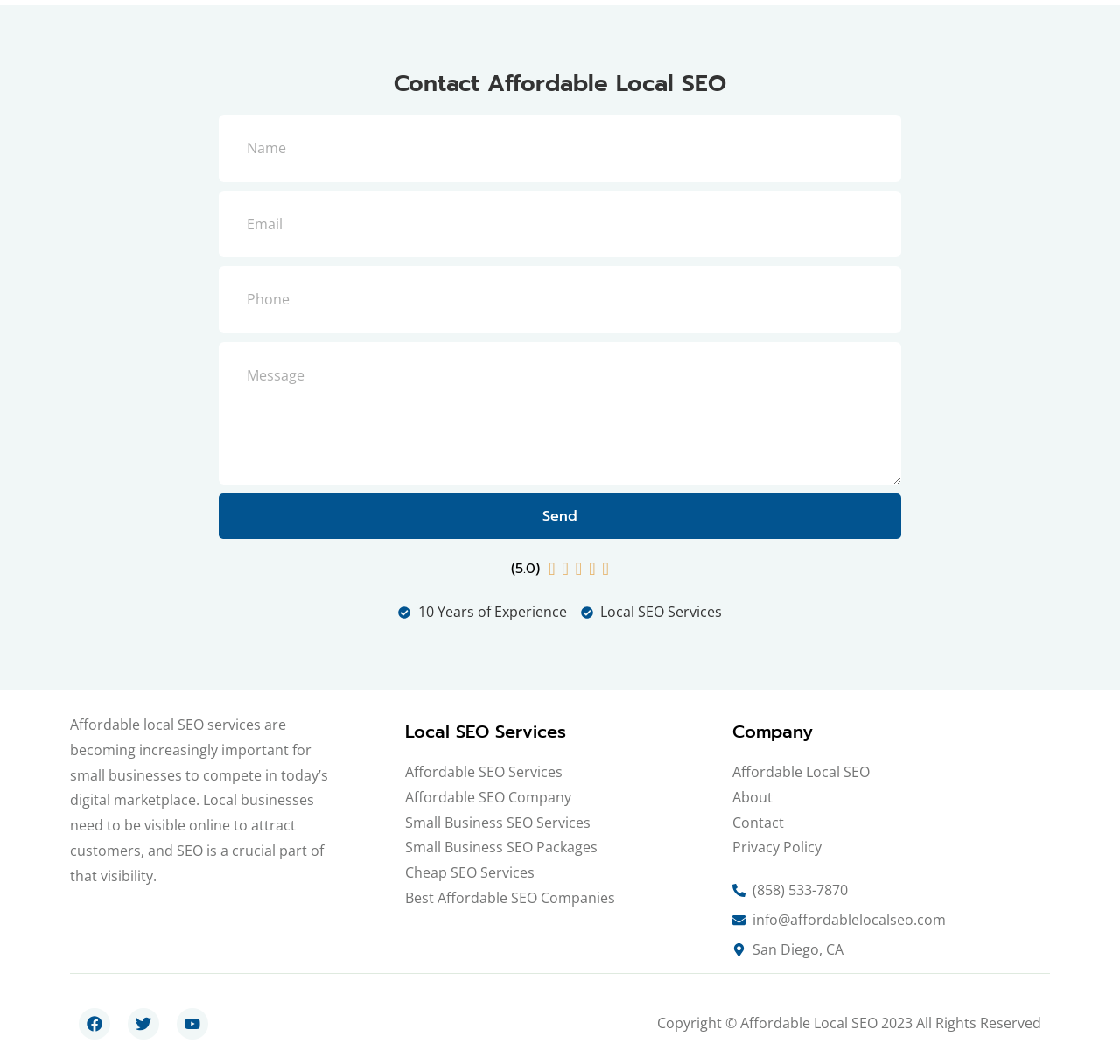Find the bounding box coordinates of the element's region that should be clicked in order to follow the given instruction: "Contact via phone number". The coordinates should consist of four float numbers between 0 and 1, i.e., [left, top, right, bottom].

[0.654, 0.825, 0.93, 0.849]